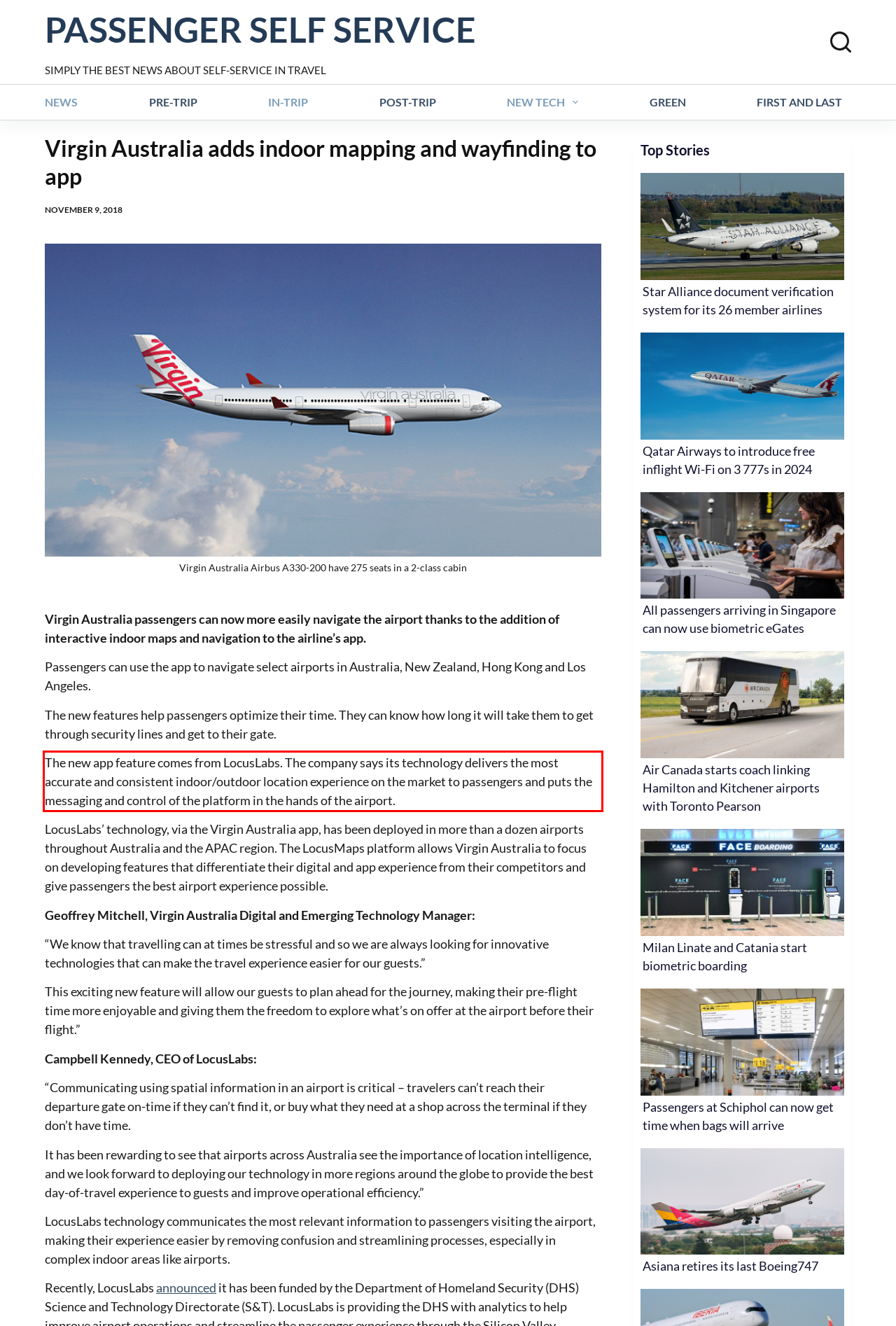Please look at the screenshot provided and find the red bounding box. Extract the text content contained within this bounding box.

The new app feature comes from LocusLabs. The company says its technology delivers the most accurate and consistent indoor/outdoor location experience on the market to passengers and puts the messaging and control of the platform in the hands of the airport.